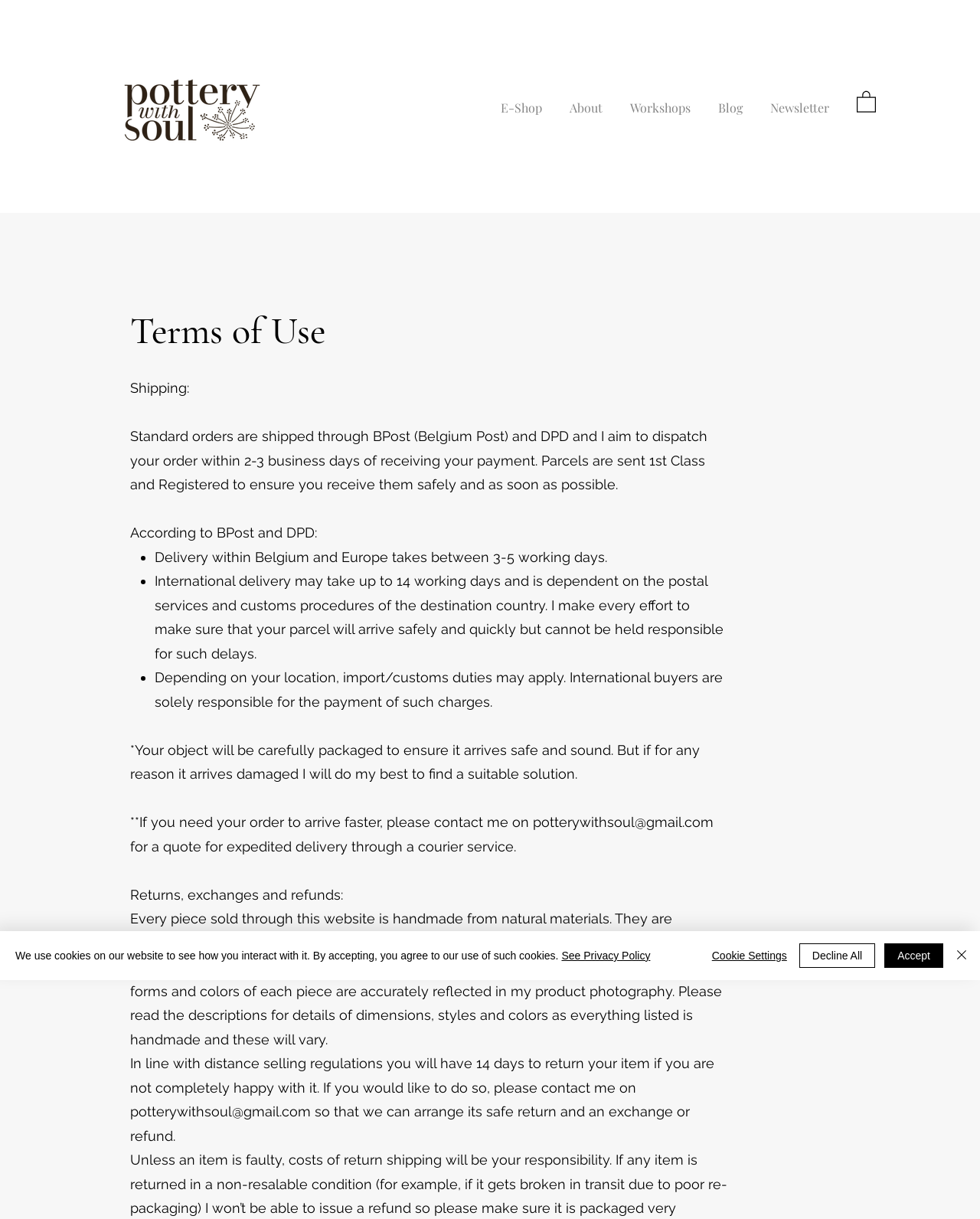Provide a one-word or brief phrase answer to the question:
What is the shipping method used?

BPost and DPD